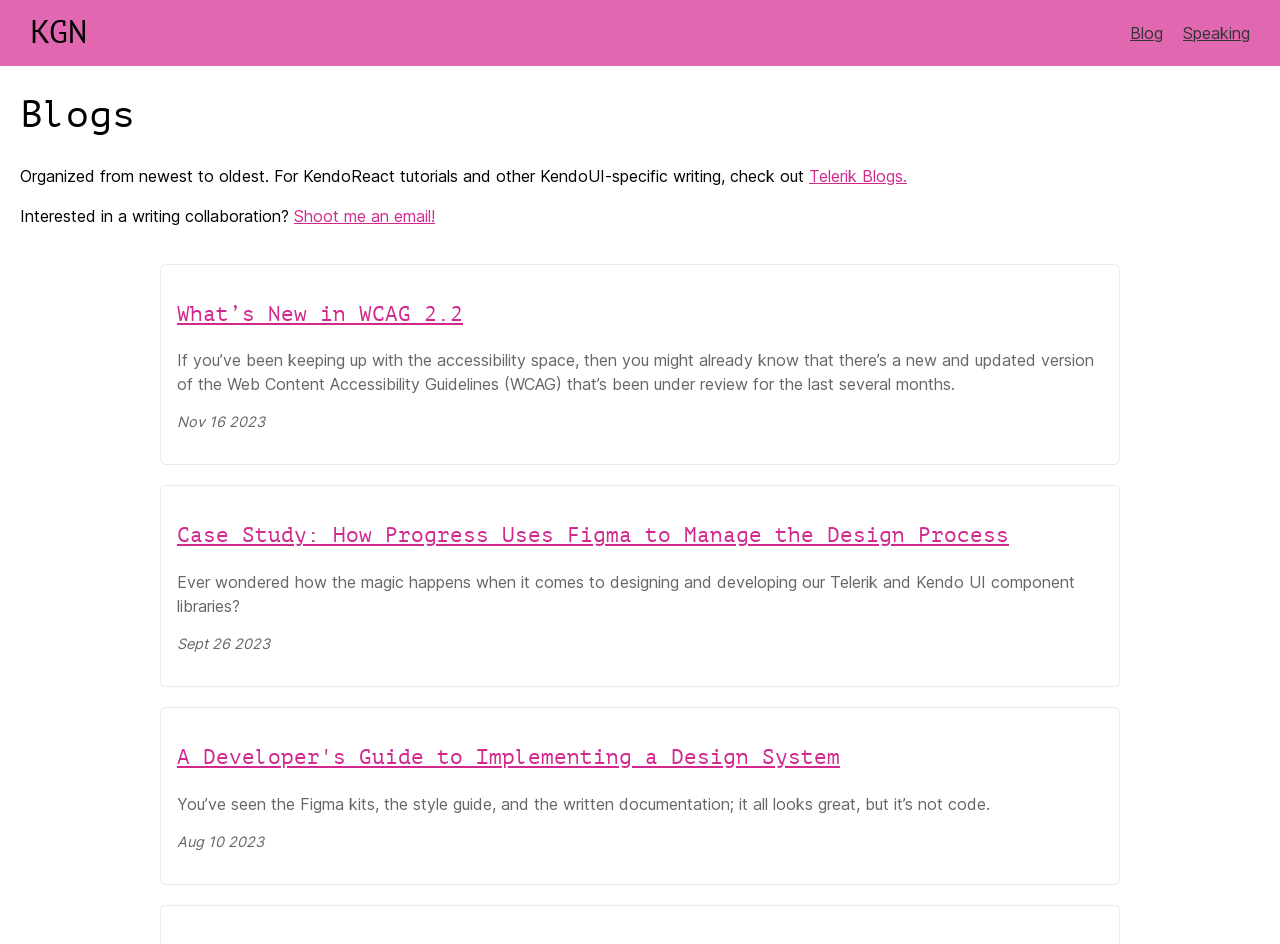Answer this question in one word or a short phrase: What is the name of the blog?

KGN